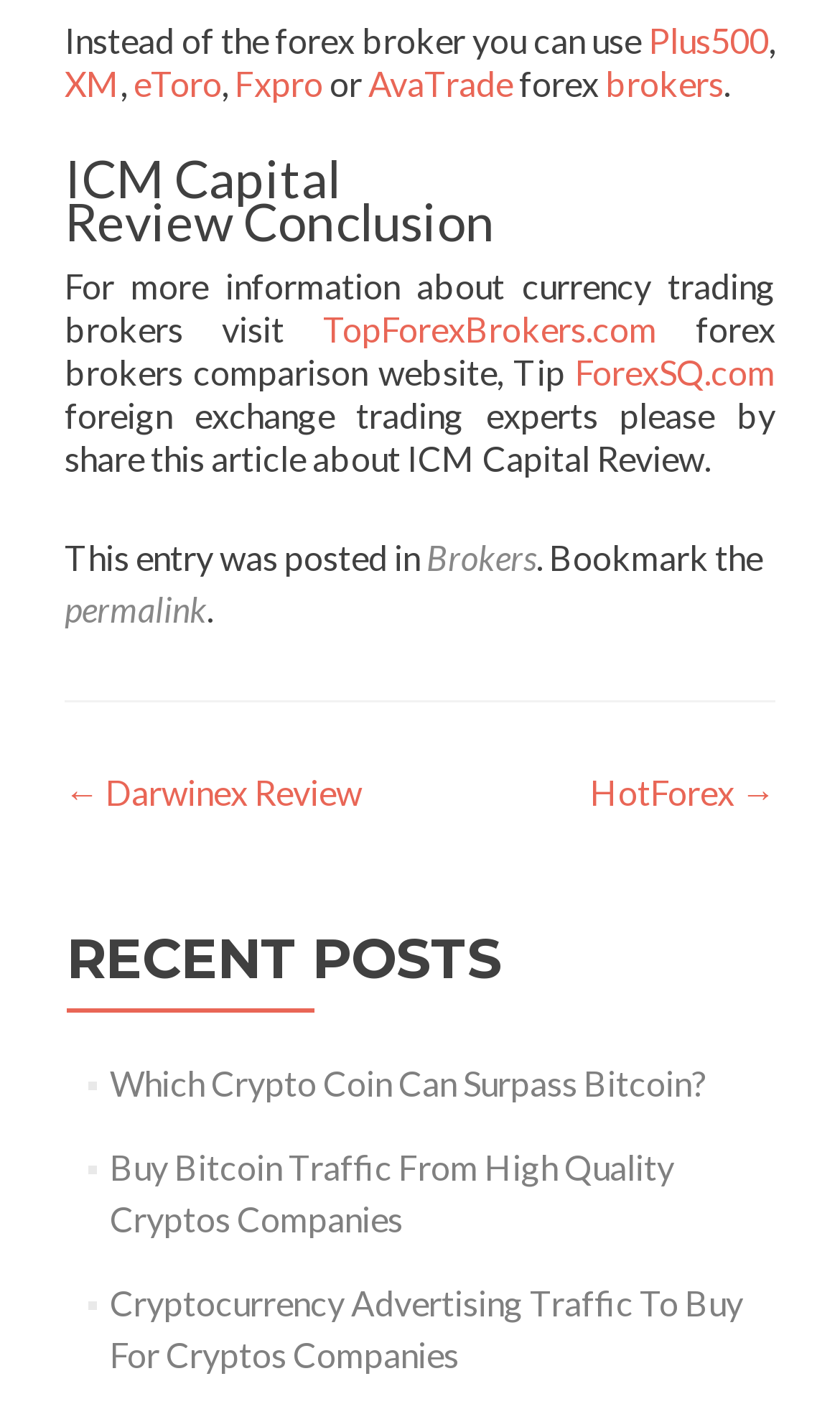Using the webpage screenshot and the element description HotForex →, determine the bounding box coordinates. Specify the coordinates in the format (top-left x, top-left y, bottom-right x, bottom-right y) with values ranging from 0 to 1.

[0.703, 0.542, 0.923, 0.571]